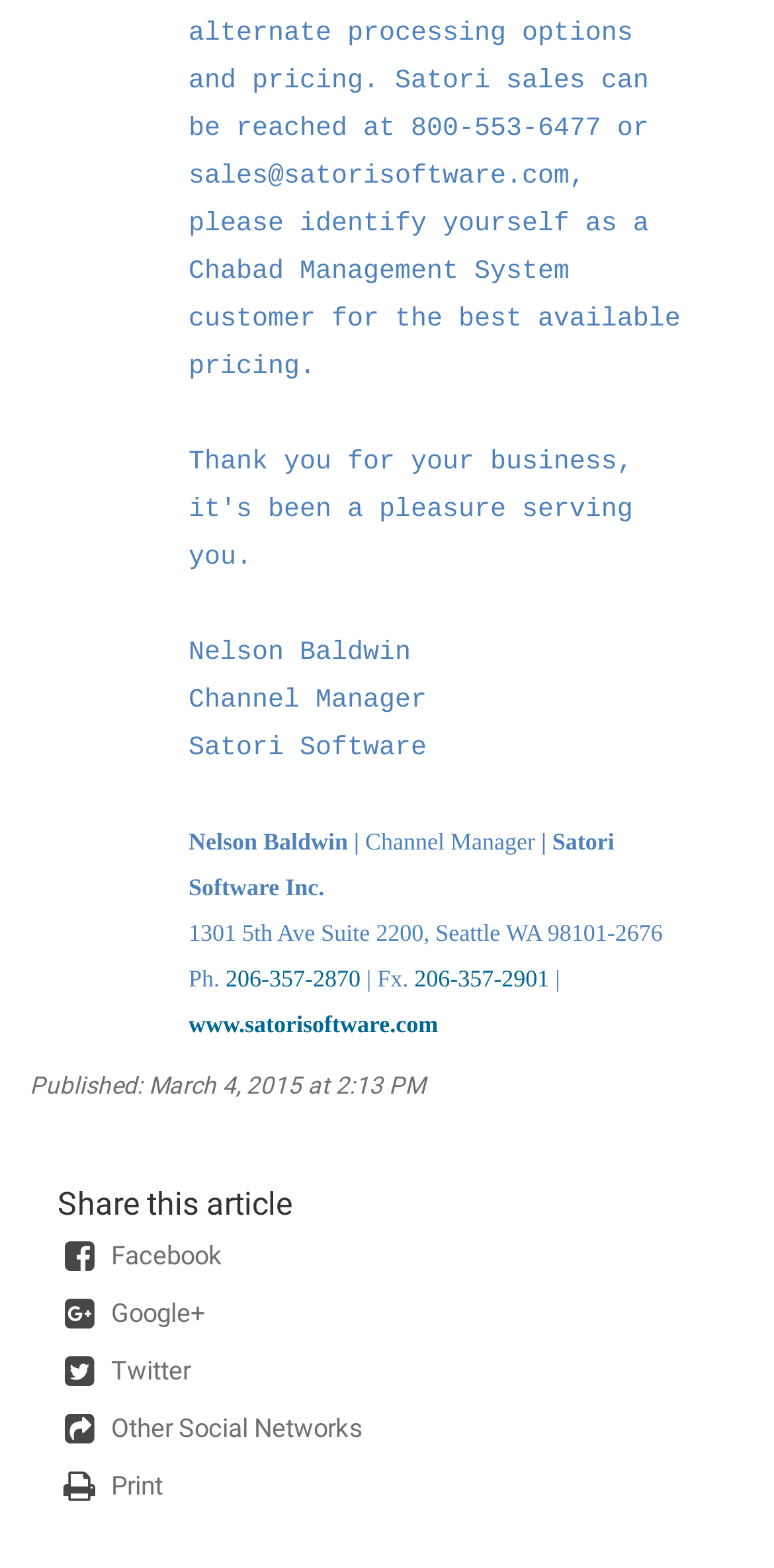Who is the author of the article?
Use the screenshot to answer the question with a single word or phrase.

Nelson Baldwin